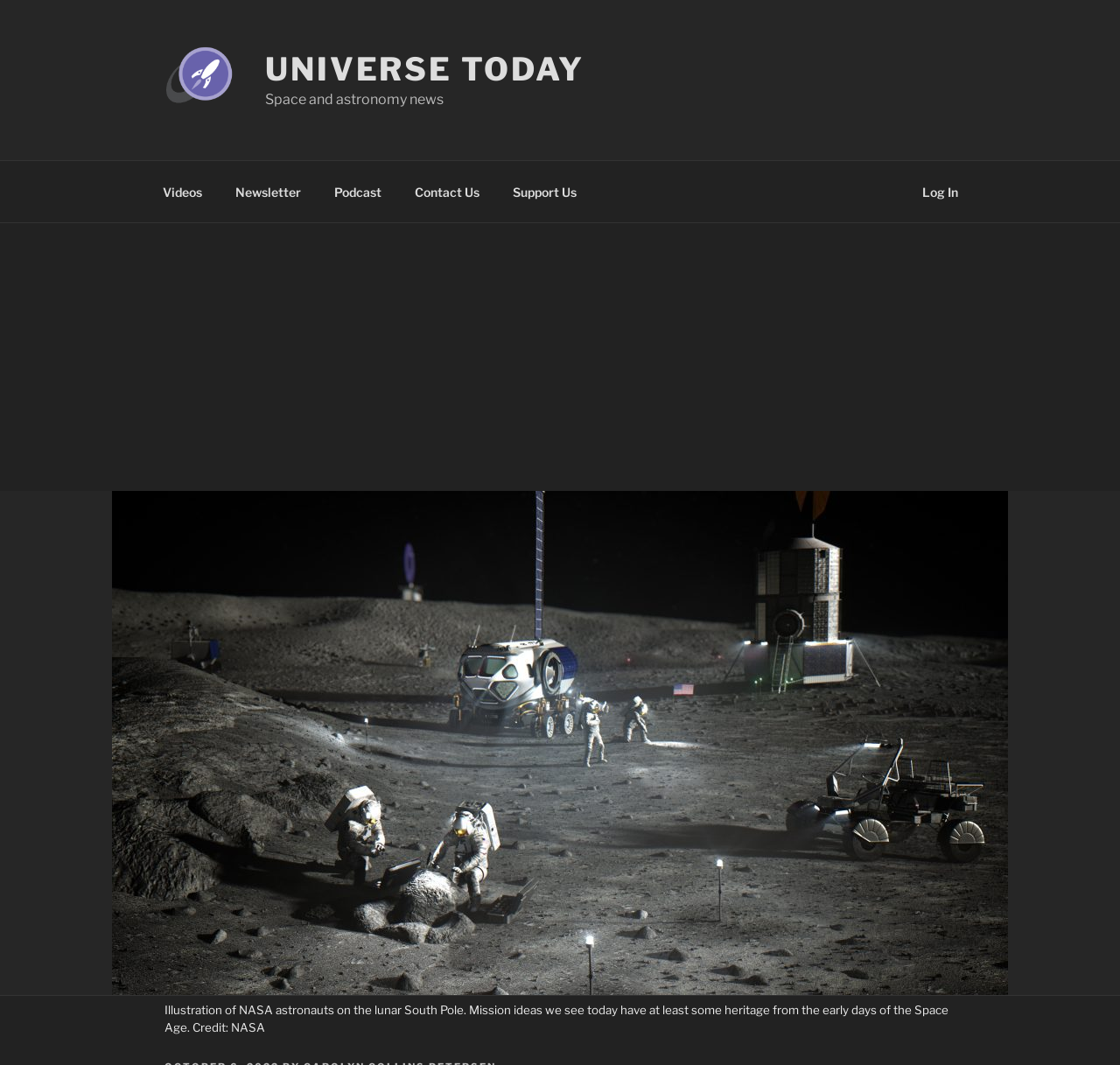What is the topic of the news website?
Please give a detailed and thorough answer to the question, covering all relevant points.

The topic of the news website can be determined by looking at the static text 'Space and astronomy news' which is located below the 'UNIVERSE TODAY' link.